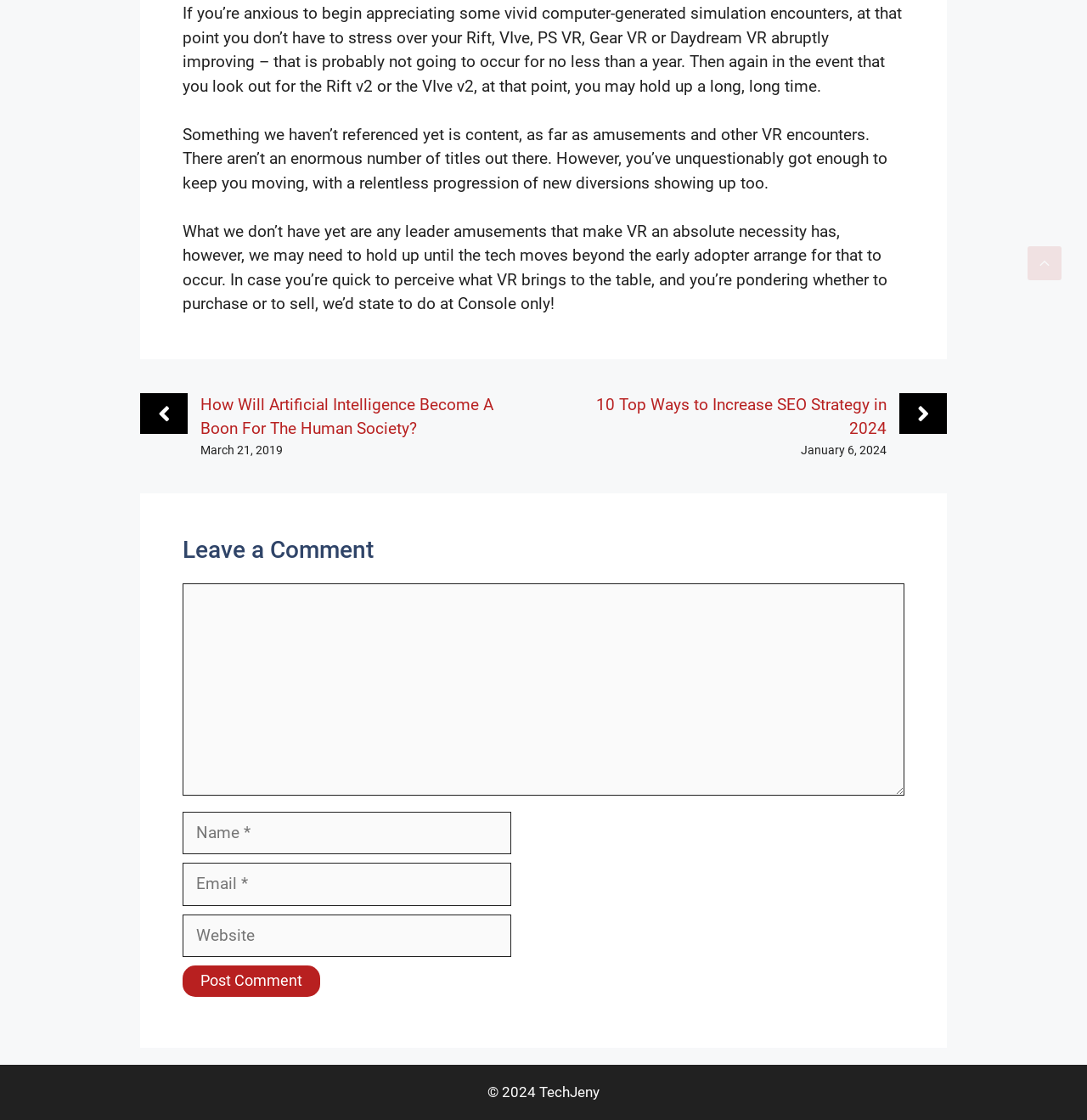Show the bounding box coordinates of the element that should be clicked to complete the task: "Click the button to post your comment".

[0.168, 0.862, 0.295, 0.89]